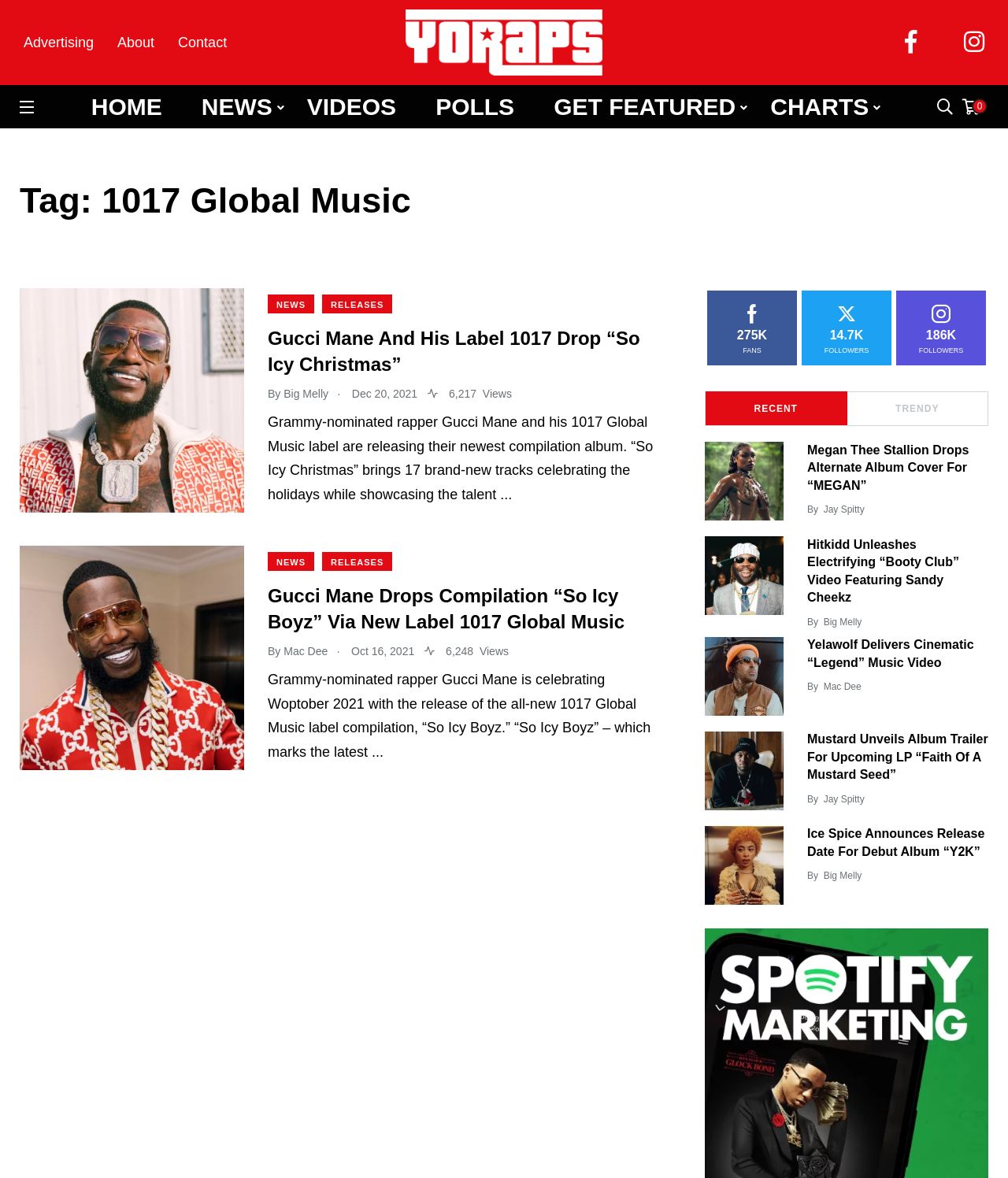Given the element description: "News", predict the bounding box coordinates of the UI element it refers to, using four float numbers between 0 and 1, i.e., [left, top, right, bottom].

None